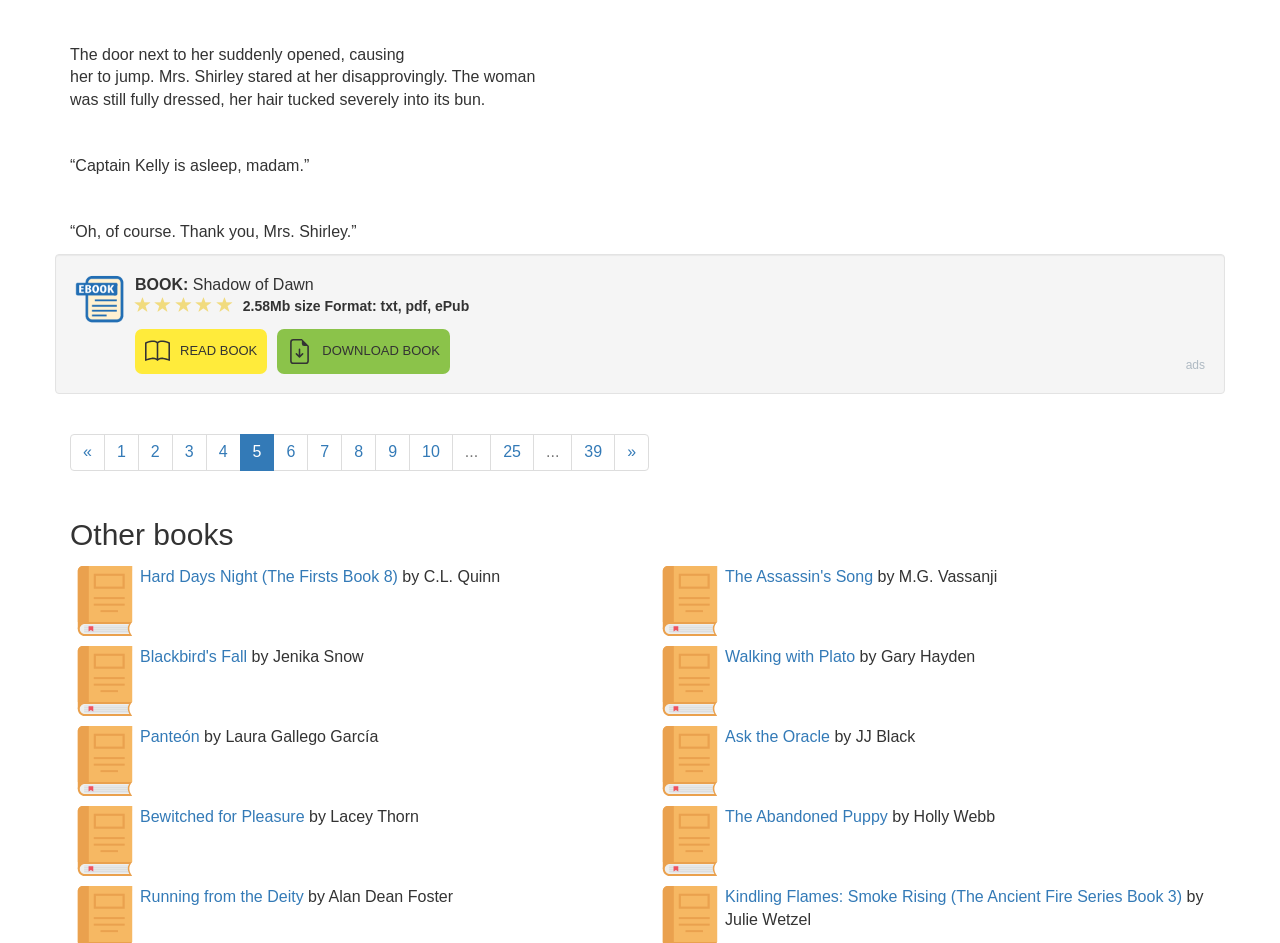Can you find the bounding box coordinates for the element to click on to achieve the instruction: "Read the book"?

[0.105, 0.349, 0.209, 0.397]